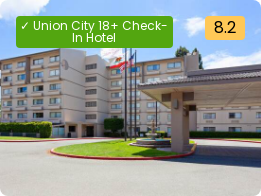Illustrate the image with a detailed caption.

The image features the Crowne Plaza Silicon Valley N - Union City, an IHG Hotel, which is specially designated for guests aged 18 and older. The hotel is visually appealing, showcasing a modern exterior that includes a multi-story facade. Prominently displayed on the building are flags, which contribute to its welcoming atmosphere. A circular driveway leads to the entrance, emphasizing easy access for incoming guests. The hotel boasts a commendable rating of 8.2, reflecting its quality services and amenities, making it an excellent choice for travelers seeking accommodations in Union City.